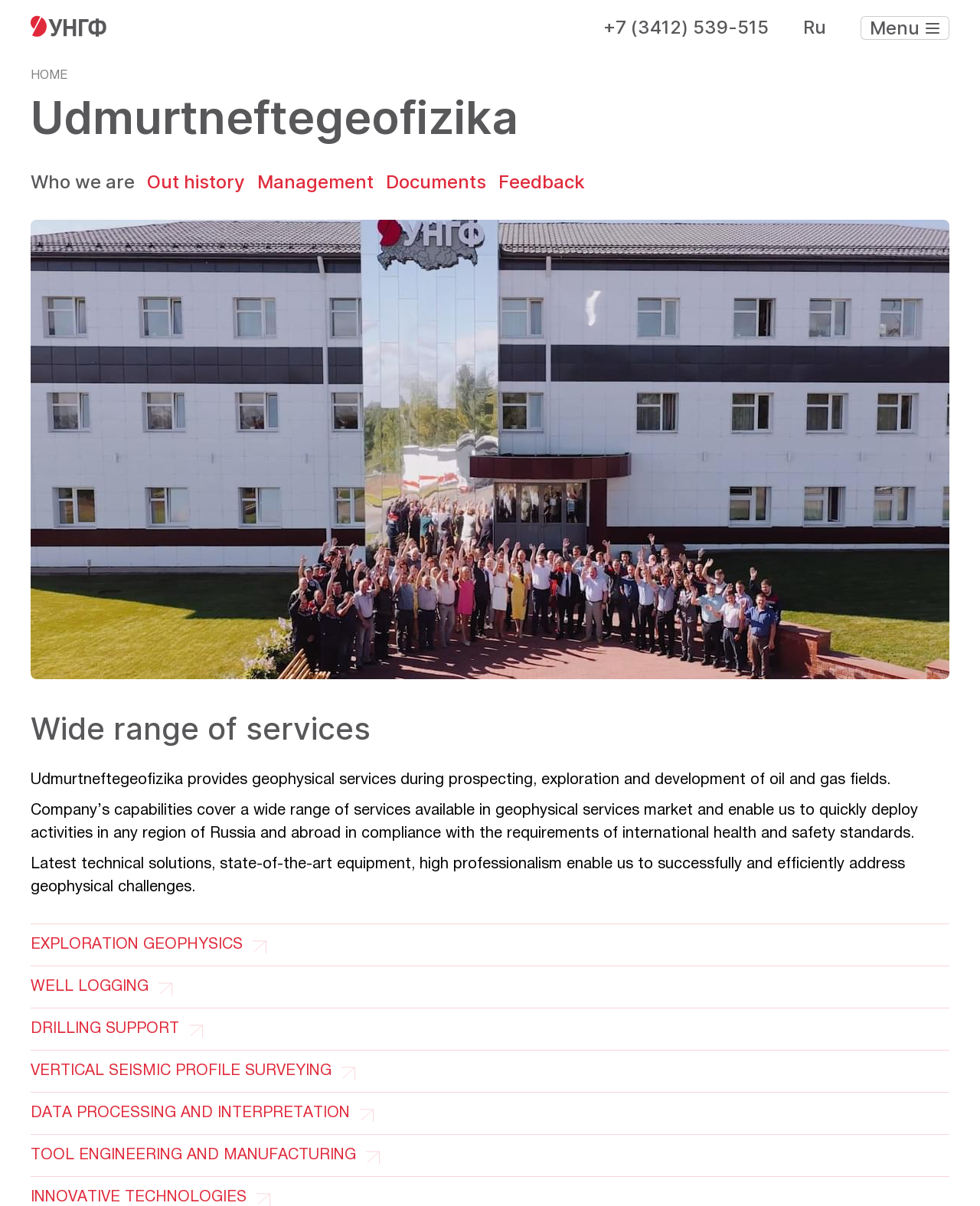Identify the bounding box for the described UI element: "+7 (3412) 539-515".

[0.616, 0.013, 0.784, 0.032]